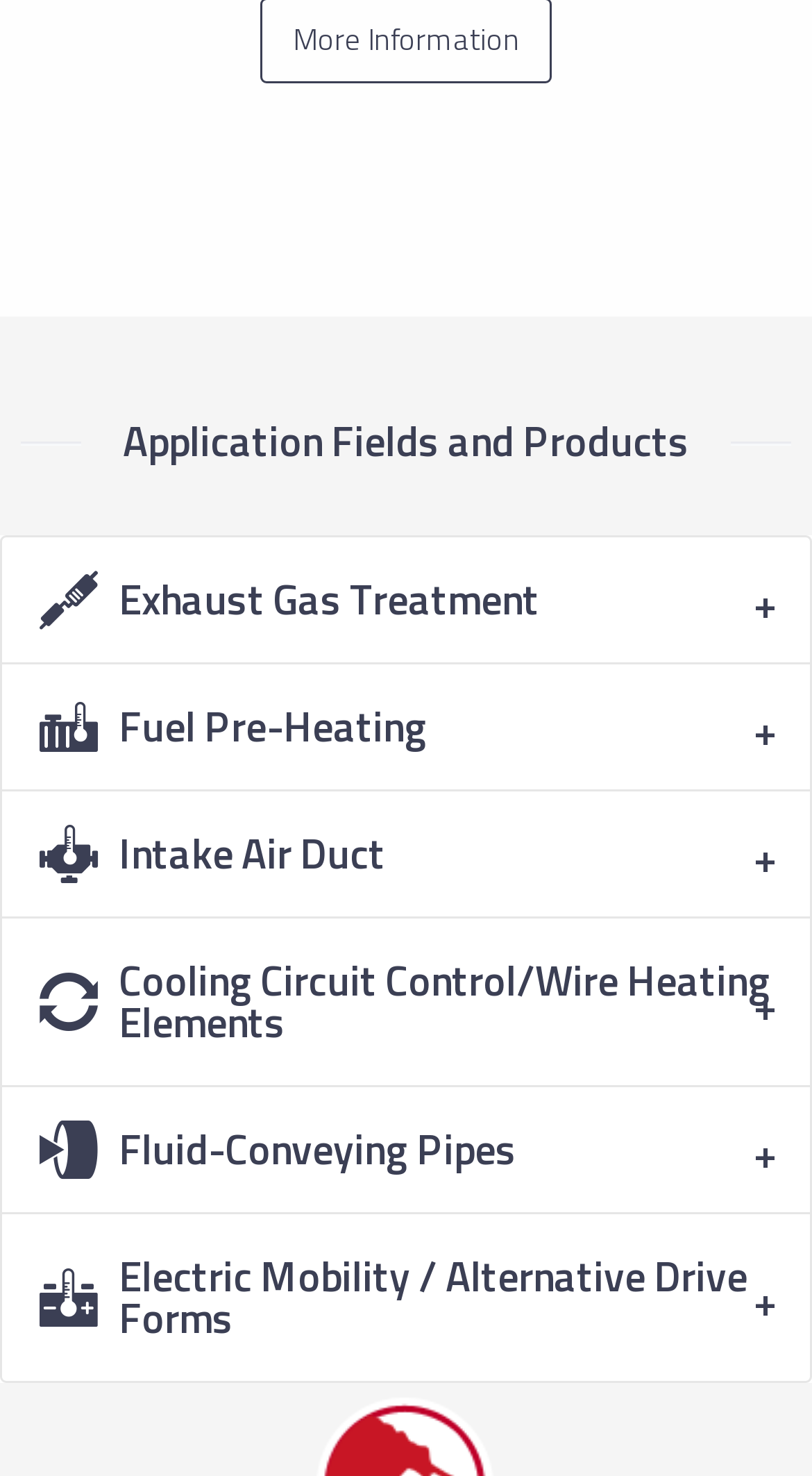Bounding box coordinates should be in the format (top-left x, top-left y, bottom-right x, bottom-right y) and all values should be floating point numbers between 0 and 1. Determine the bounding box coordinate for the UI element described as: Fluid-Conveying Pipes

[0.0, 0.735, 1.0, 0.821]